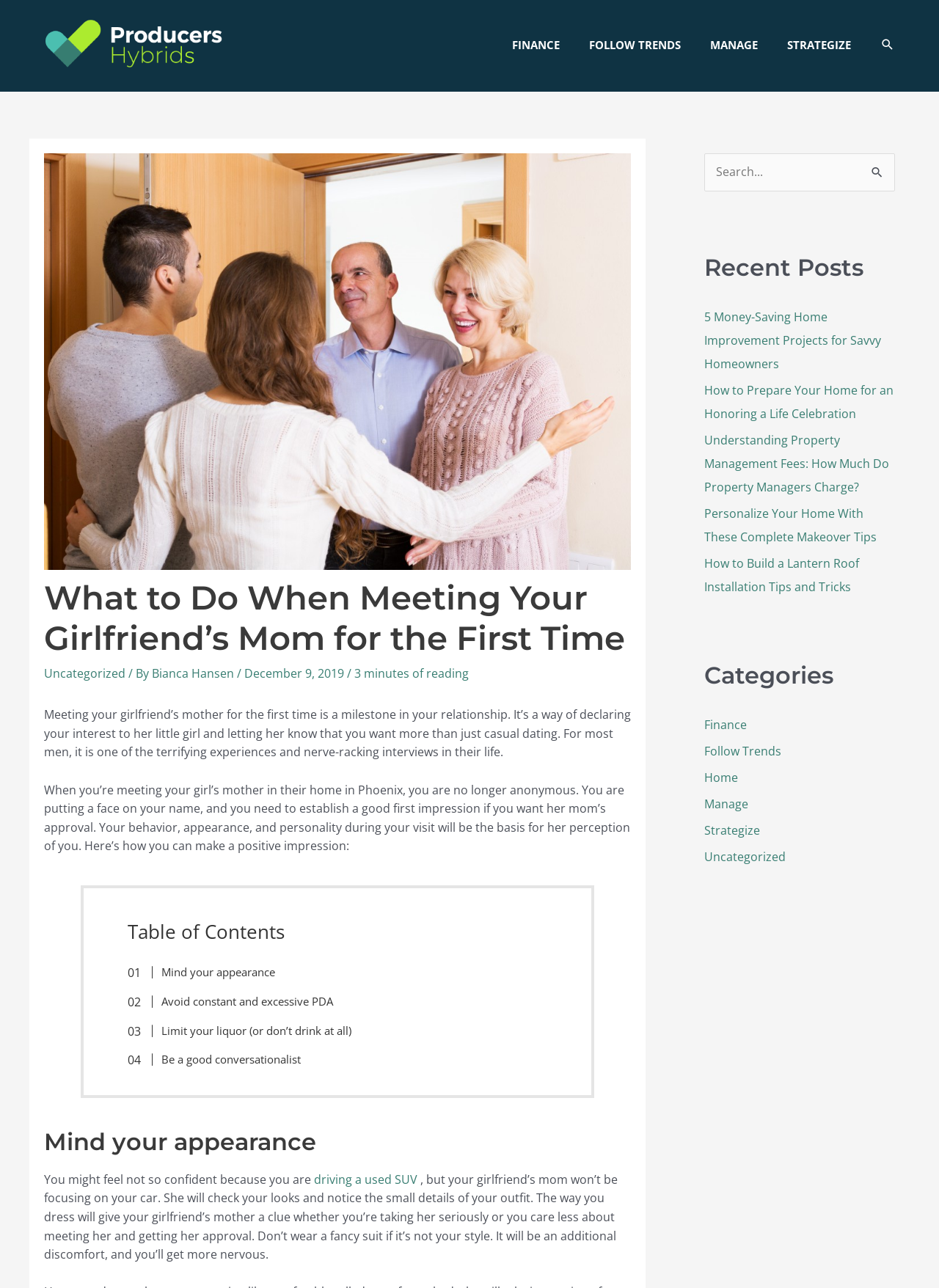Provide a brief response using a word or short phrase to this question:
How long does it take to read the article?

3 minutes